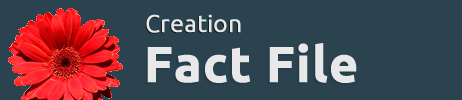What type of flower is featured in the image?
Please give a well-detailed answer to the question.

The caption specifically mentions a 'vibrant red flower, specifically a gerbera daisy', which suggests that this type of flower is prominently displayed in the image.